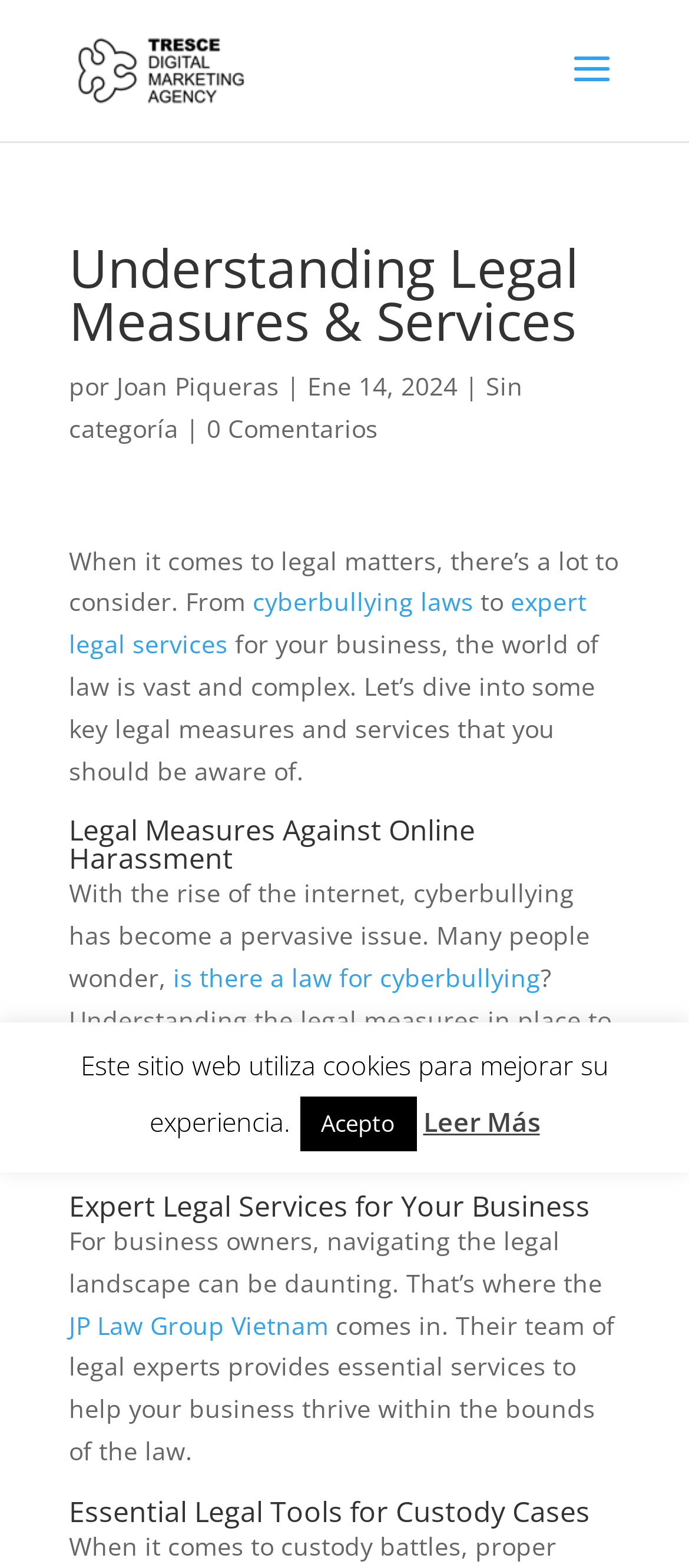Provide a short answer to the following question with just one word or phrase: What is the name of the law group mentioned in the article?

JP Law Group Vietnam